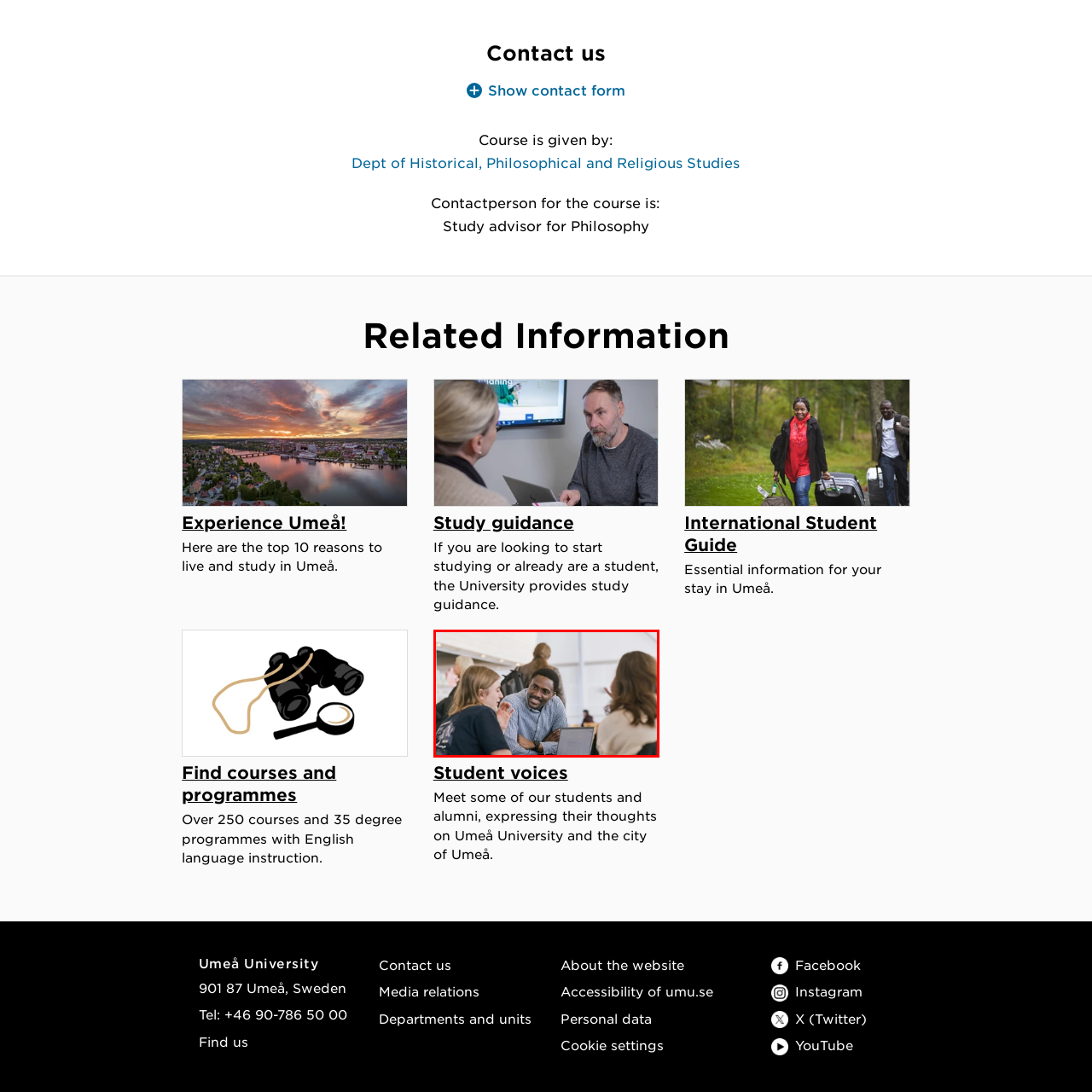Explain in detail what is happening in the image enclosed by the red border.

In a vibrant, collaborative environment, a diverse group of students engages in an animated discussion around a laptop at a café-like setting. The image captures two students, one with long blonde hair and the other with dark, curly hair, as they share ideas enthusiastically. A third student, seated across from them, listens intently with a smile, fostering a sense of camaraderie and intellectual engagement. The background features a bright, open space, emphasizing a welcoming atmosphere that encourages interaction and learning. This scene reflects the dynamic and inclusive spirit of Umeå University, where students from different backgrounds come together to exchange thoughts and support each other's academic journeys.